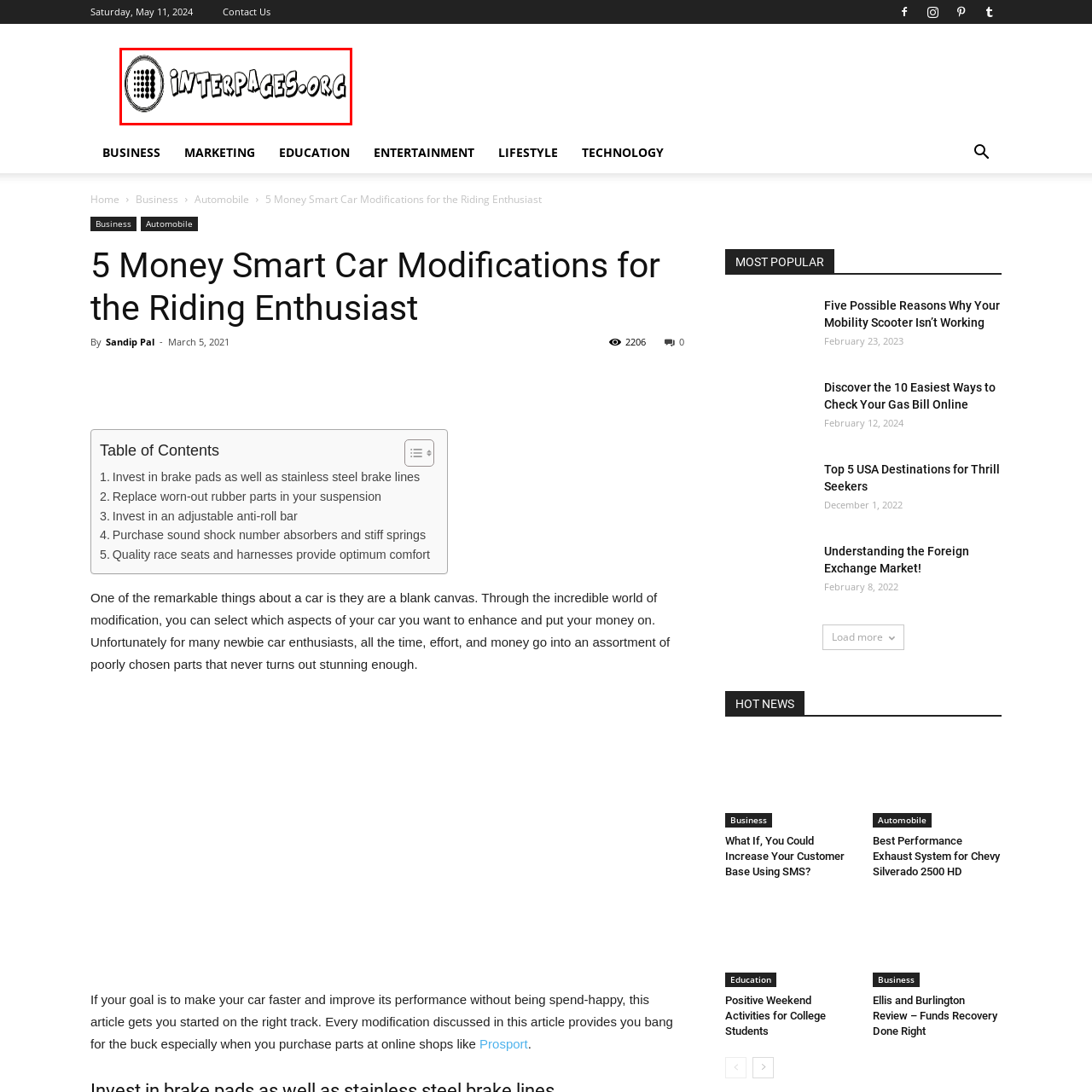Explain in detail what is happening in the image that is surrounded by the red box.

The image features the logo of Interpages.org, characterized by a playful and informal design. It showcases the name "interpages.org" in a distinctive font, emphasizing the brand's creative identity. The logo is encircled within an outlined oval, adding a unique touch to its presentation. This branding likely reflects the organization’s focus on diverse content and user engagement, catering to a variety of interests and information needs. The overall aesthetic conveys an approachable and modern vibe, suitable for a platform that aims to connect users across different topics.